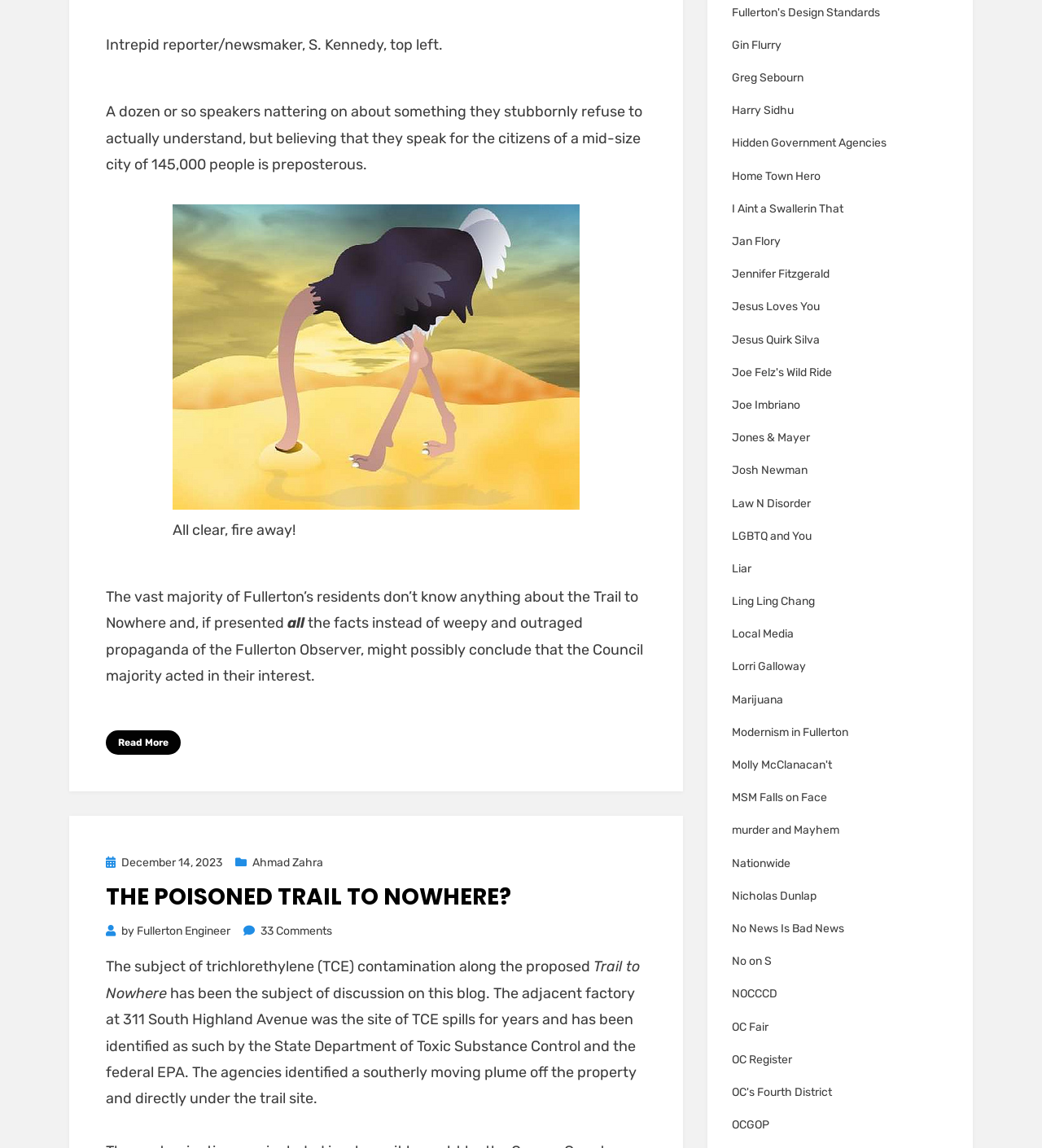Please analyze the image and give a detailed answer to the question:
Who is the author of this blog post?

The author of this blog post is Fullerton Engineer, which is mentioned in the text 'by Fullerton Engineer' at the bottom of the article.